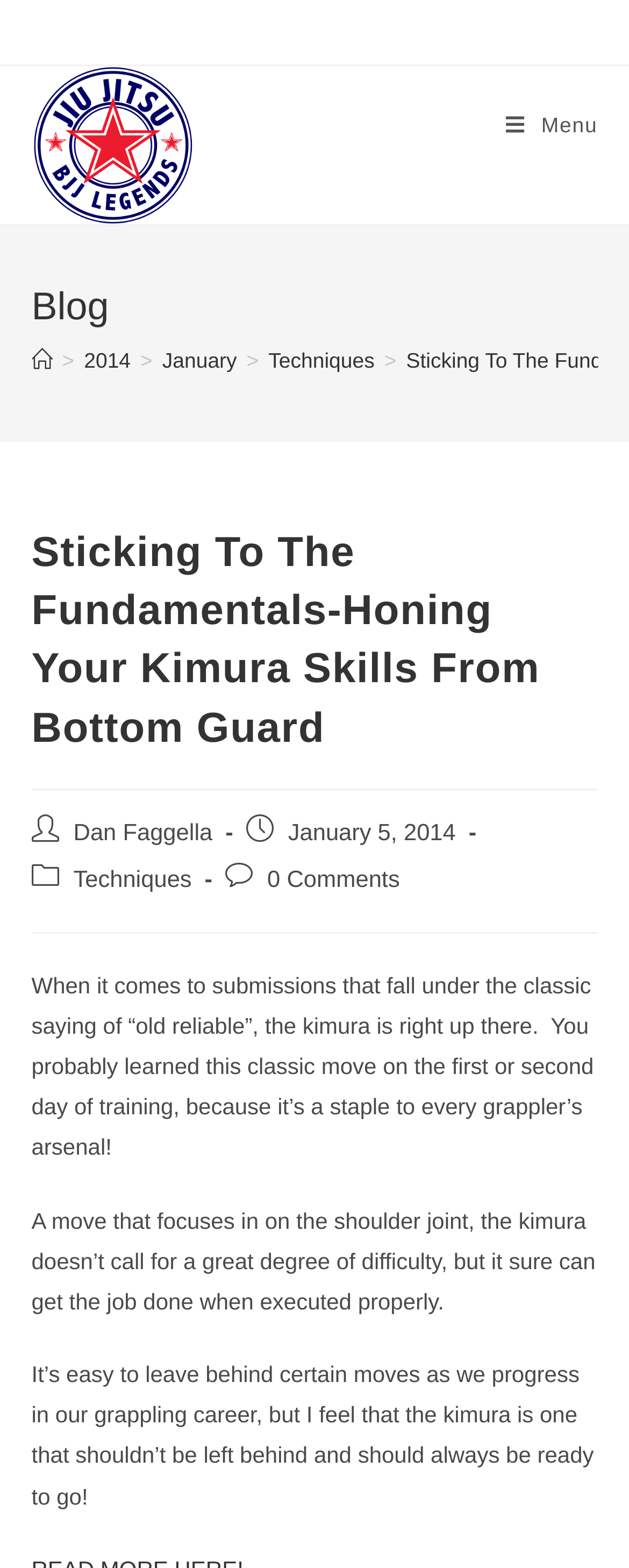Please answer the following question using a single word or phrase: 
Who is the author of the article?

Dan Faggella